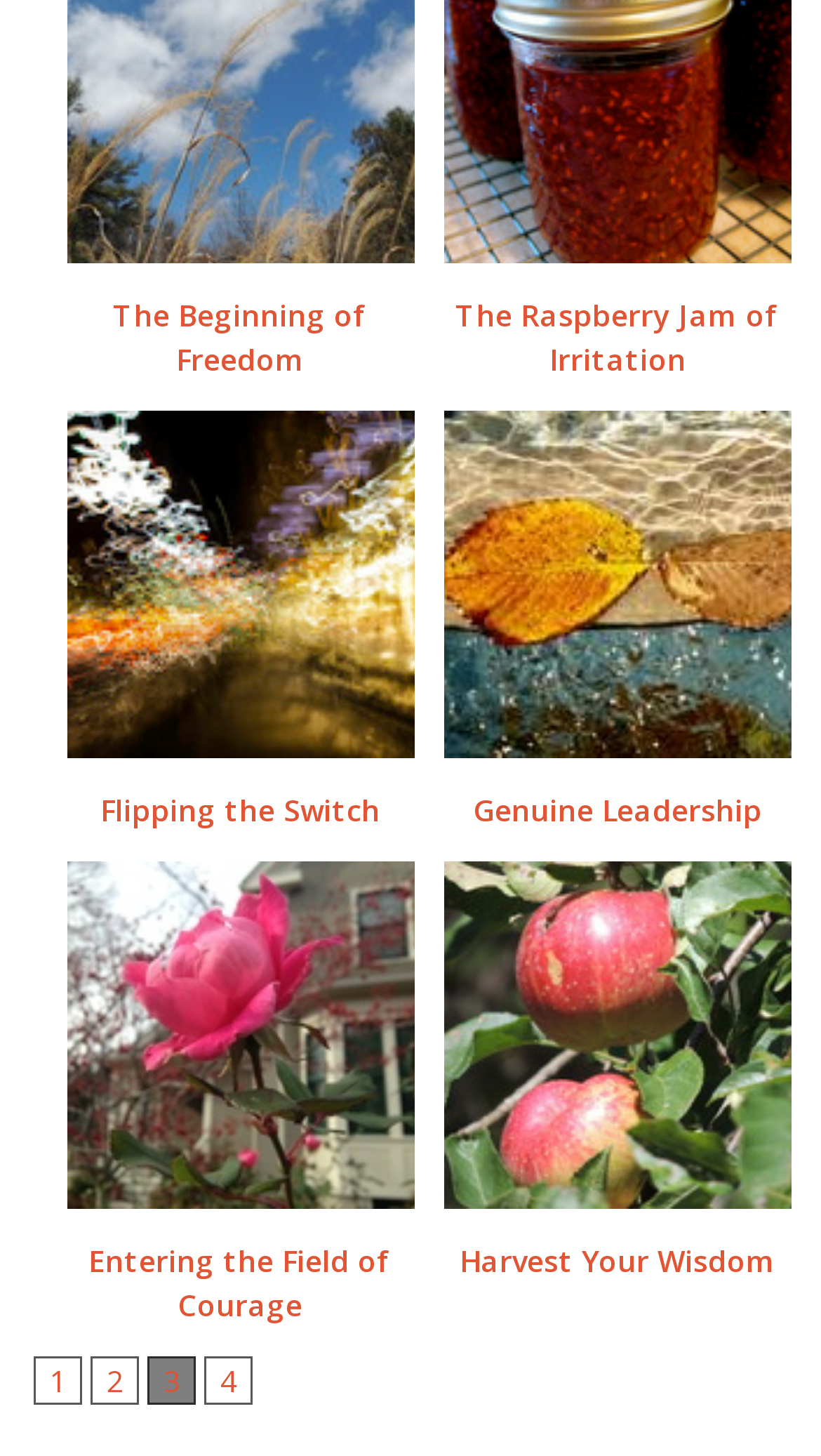What is the title of the first link?
Answer the question using a single word or phrase, according to the image.

The Beginning of Freedom